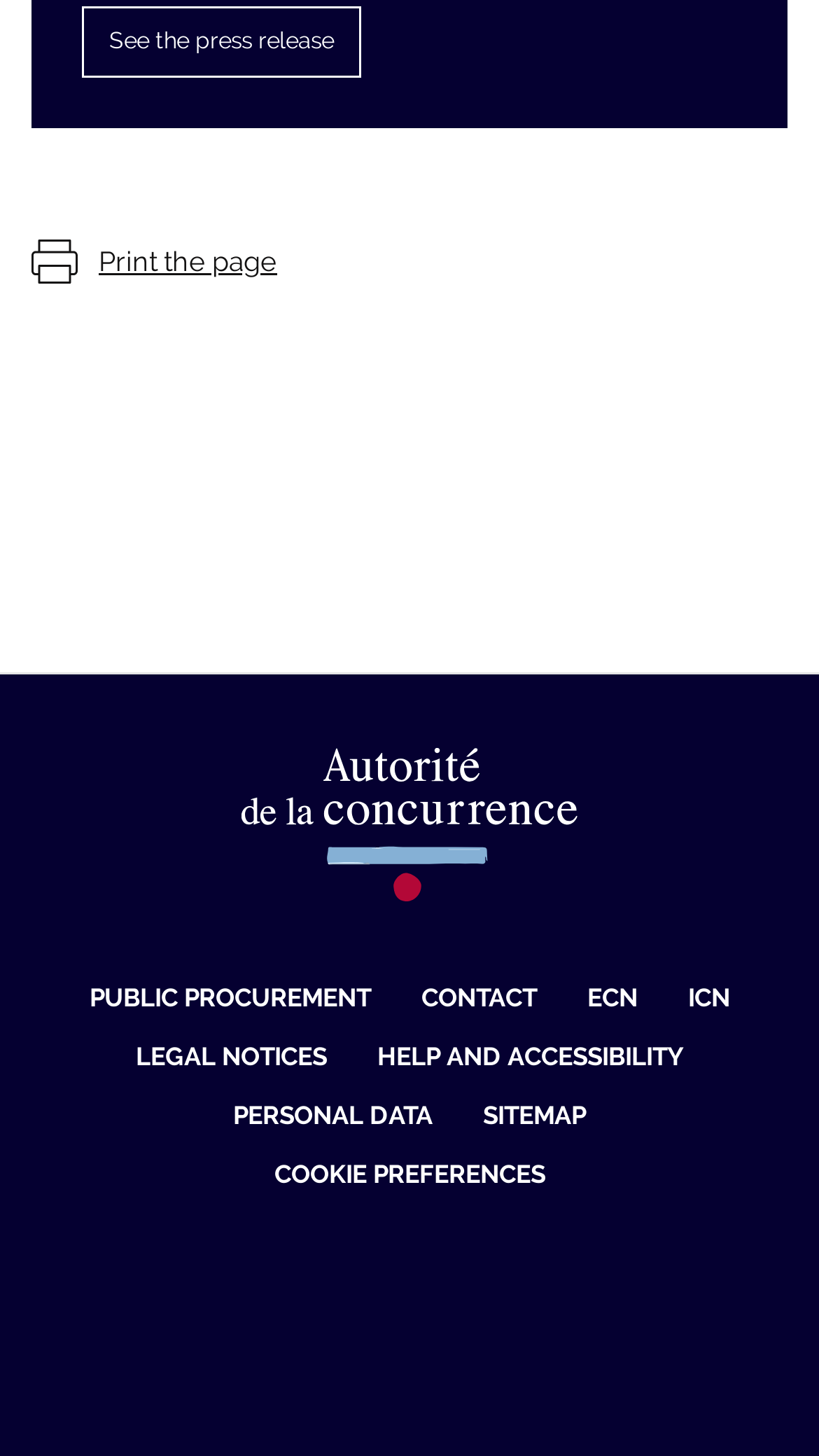Locate the UI element described by See the press release and provide its bounding box coordinates. Use the format (top-left x, top-left y, bottom-right x, bottom-right y) with all values as floating point numbers between 0 and 1.

[0.1, 0.004, 0.441, 0.053]